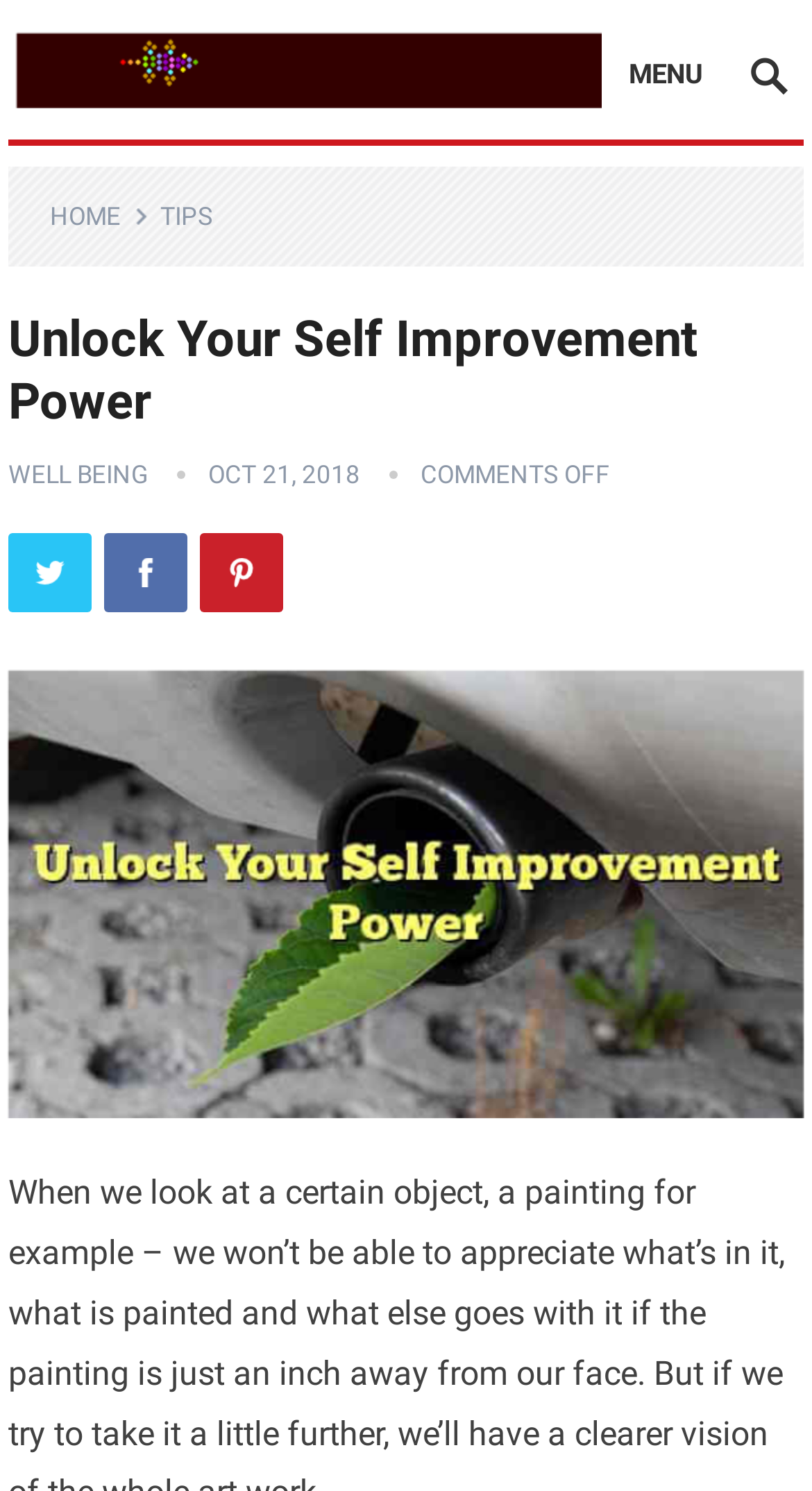What is the date of the article?
By examining the image, provide a one-word or phrase answer.

OCT 21, 2018